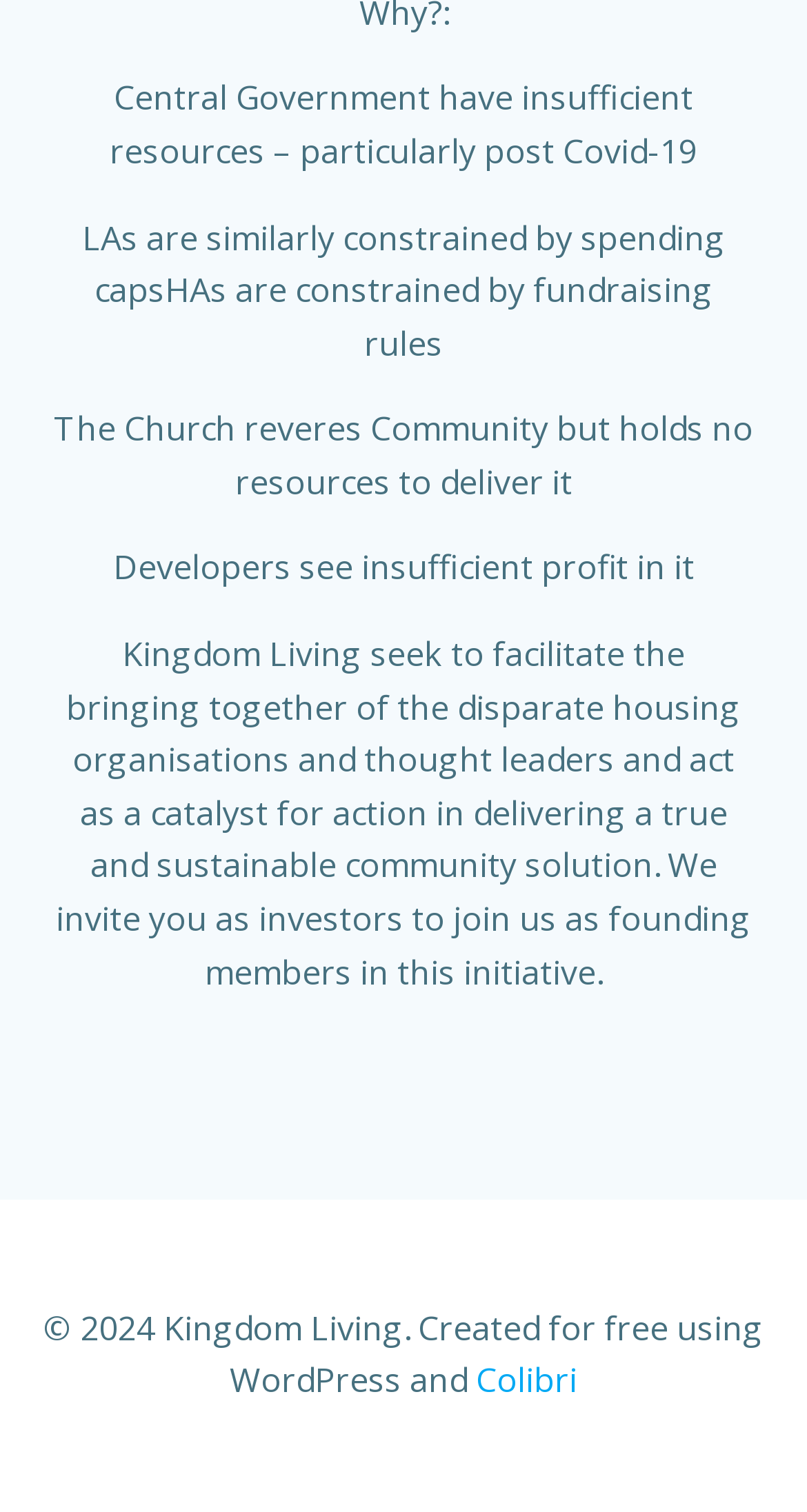What is the name of the platform used to create this website?
Kindly offer a comprehensive and detailed response to the question.

The text at the bottom of the page mentions that the website was created for free using WordPress.